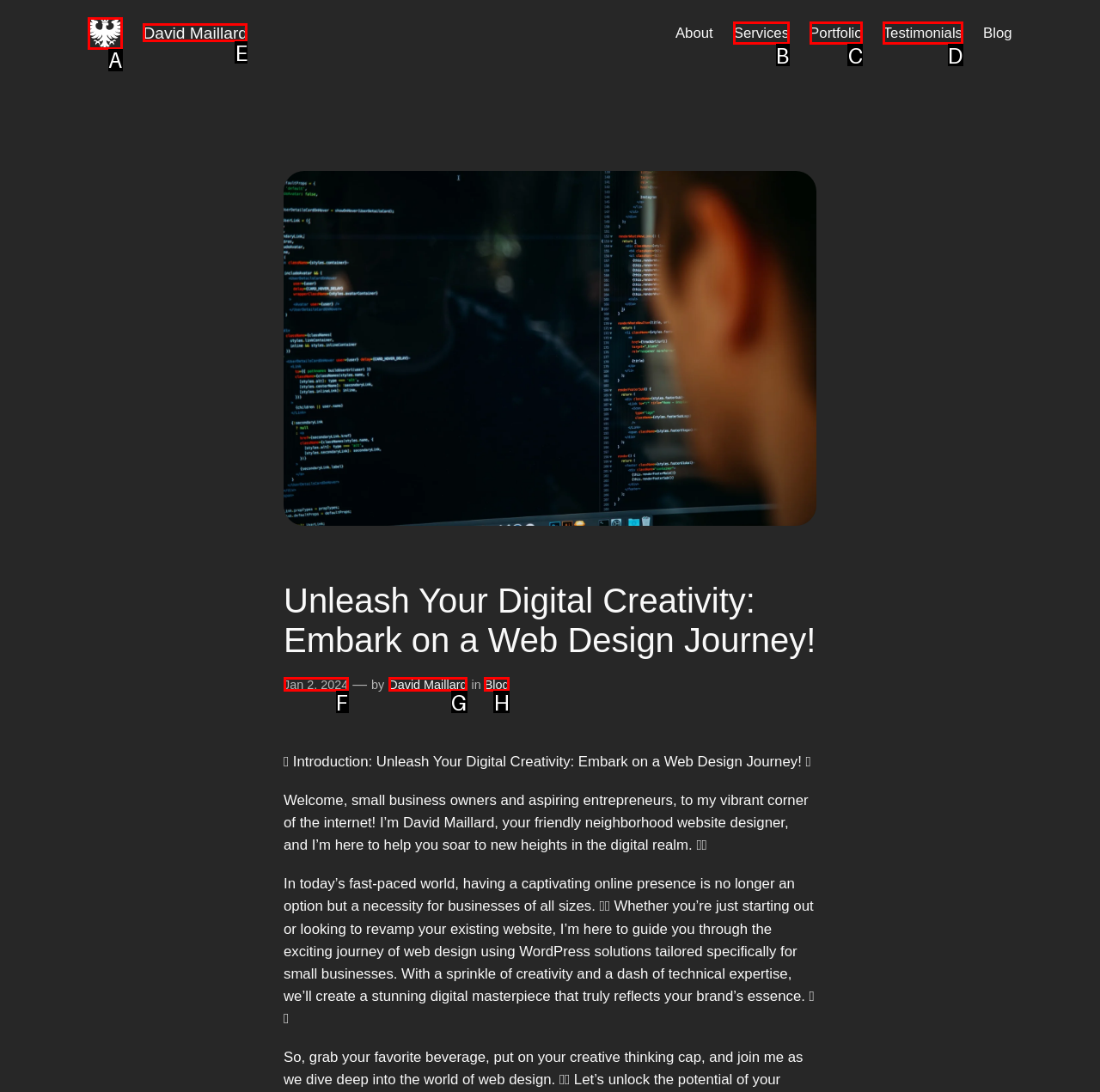From the given options, choose the HTML element that aligns with the description: David Maillard. Respond with the letter of the selected element.

E